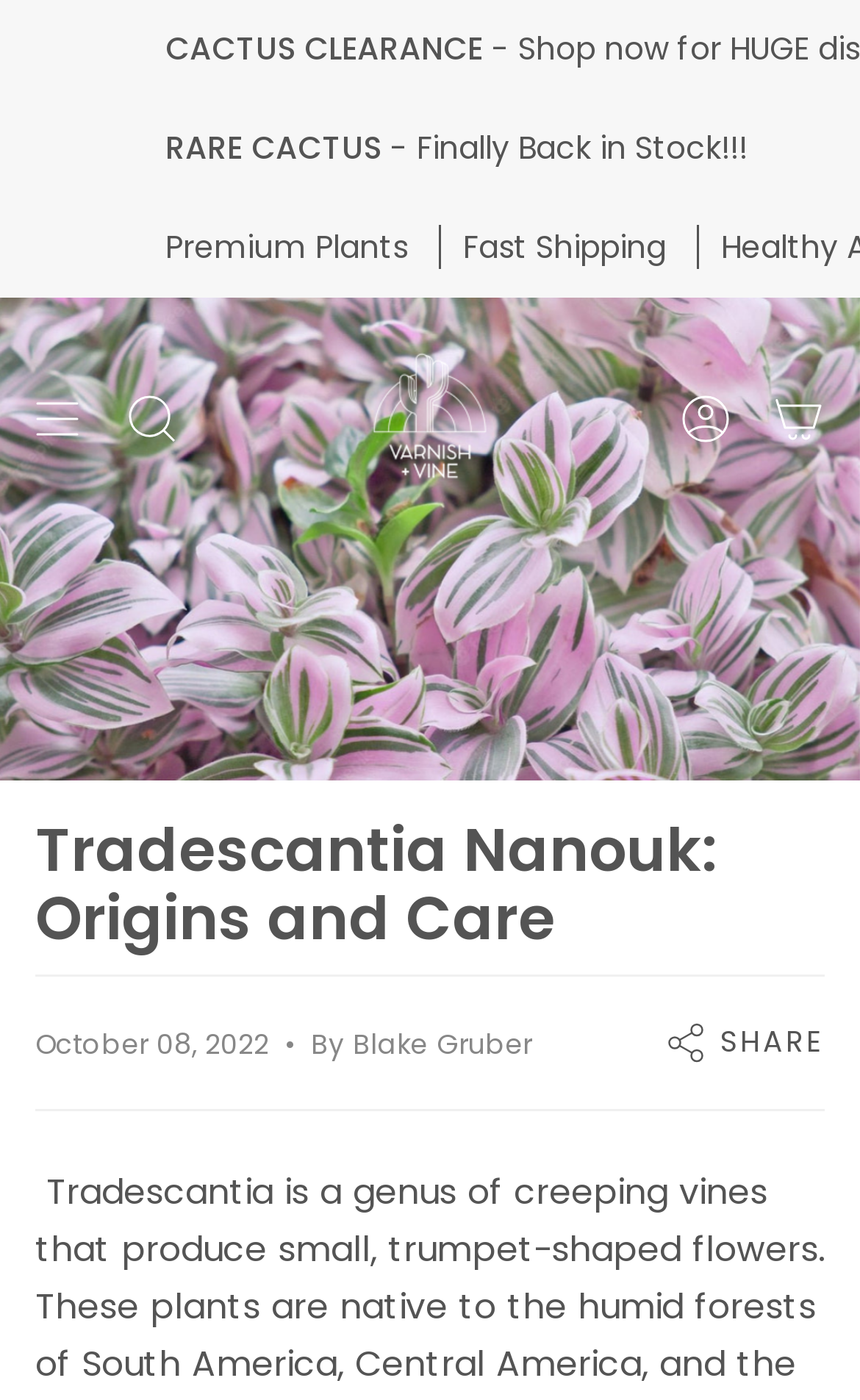What is the date of the article?
Relying on the image, give a concise answer in one word or a brief phrase.

October 08, 2022